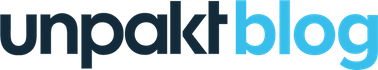Please answer the following question using a single word or phrase: 
What is the color of the 'blog' part in the logo?

vibrant light blue